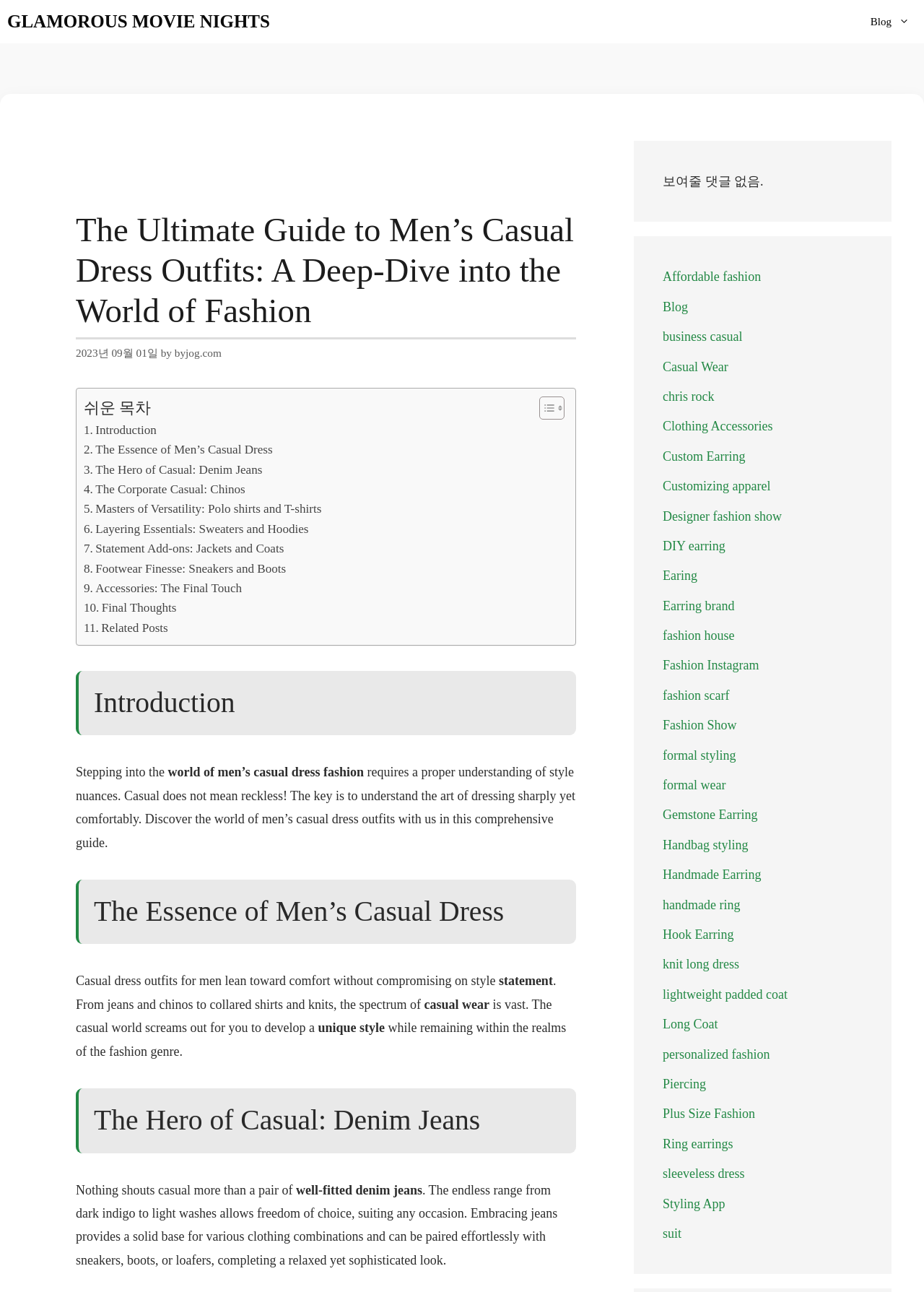Determine the bounding box coordinates of the element's region needed to click to follow the instruction: "Read the introduction". Provide these coordinates as four float numbers between 0 and 1, formatted as [left, top, right, bottom].

[0.091, 0.325, 0.169, 0.341]